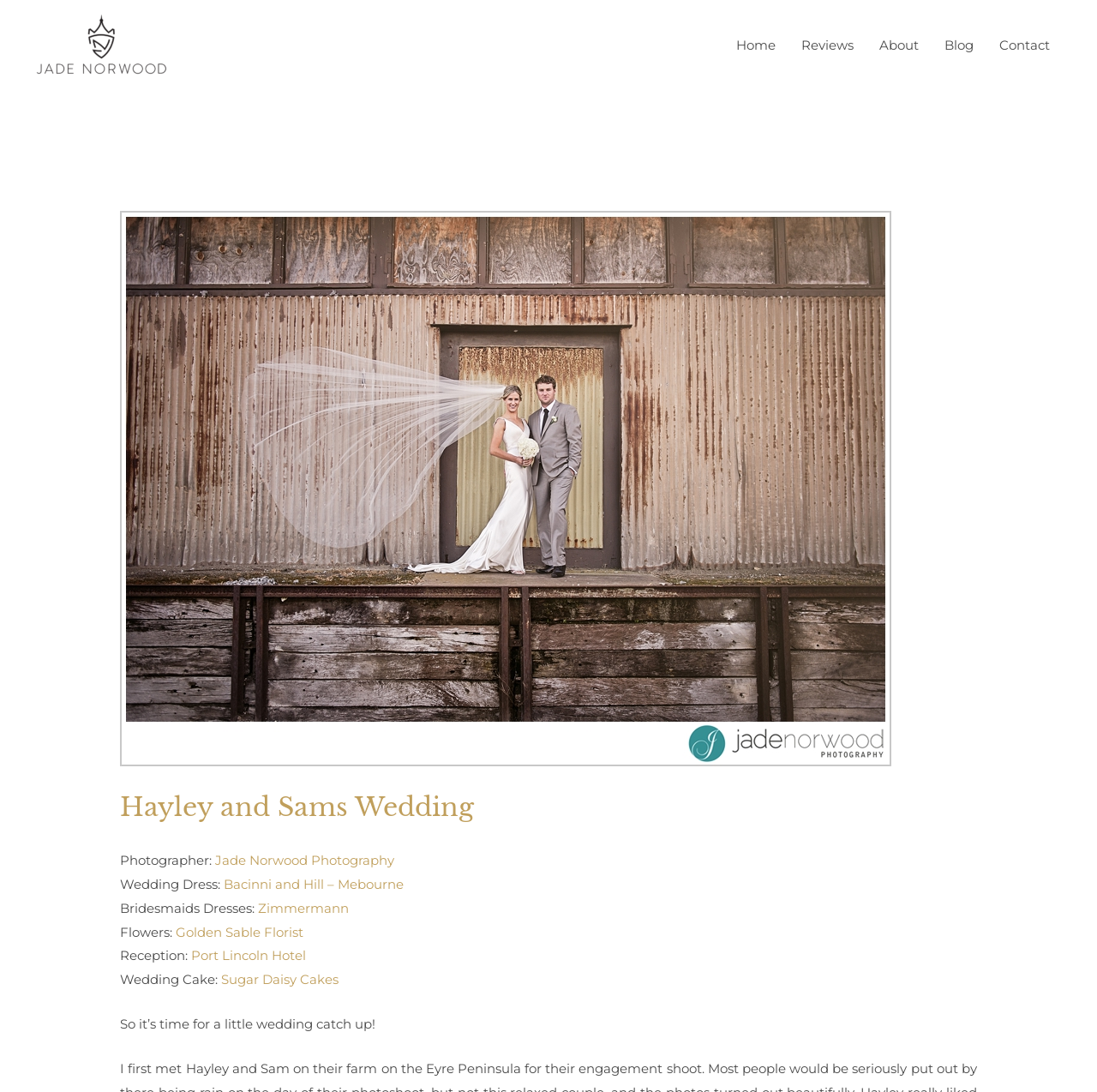Highlight the bounding box coordinates of the element that should be clicked to carry out the following instruction: "Click on the 'INICIO' link". The coordinates must be given as four float numbers ranging from 0 to 1, i.e., [left, top, right, bottom].

None